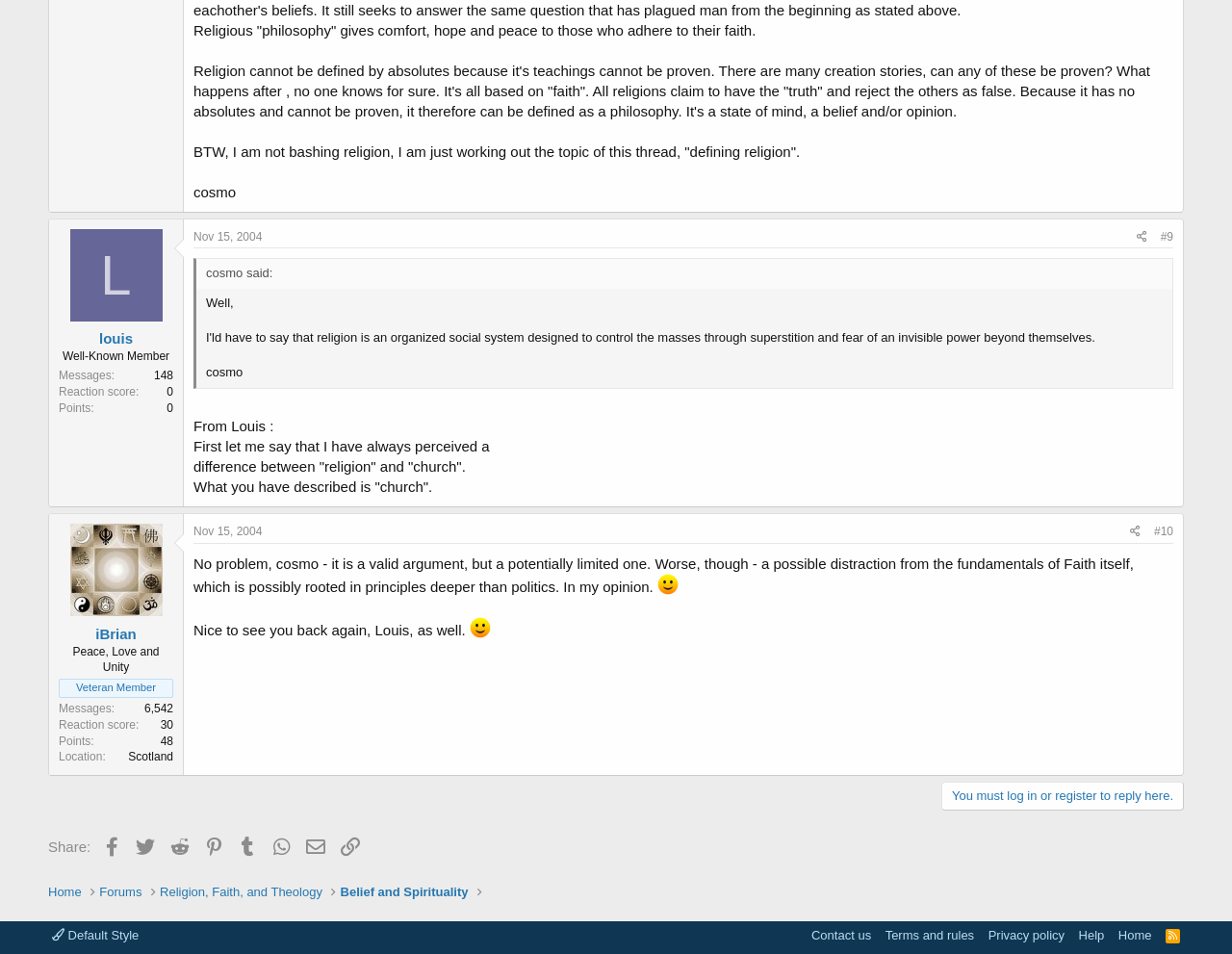By analyzing the image, answer the following question with a detailed response: How many messages does iBrian have?

According to the description list detail element, iBrian has 6,542 messages, as indicated by the text '6,542' next to the 'Messages' term.